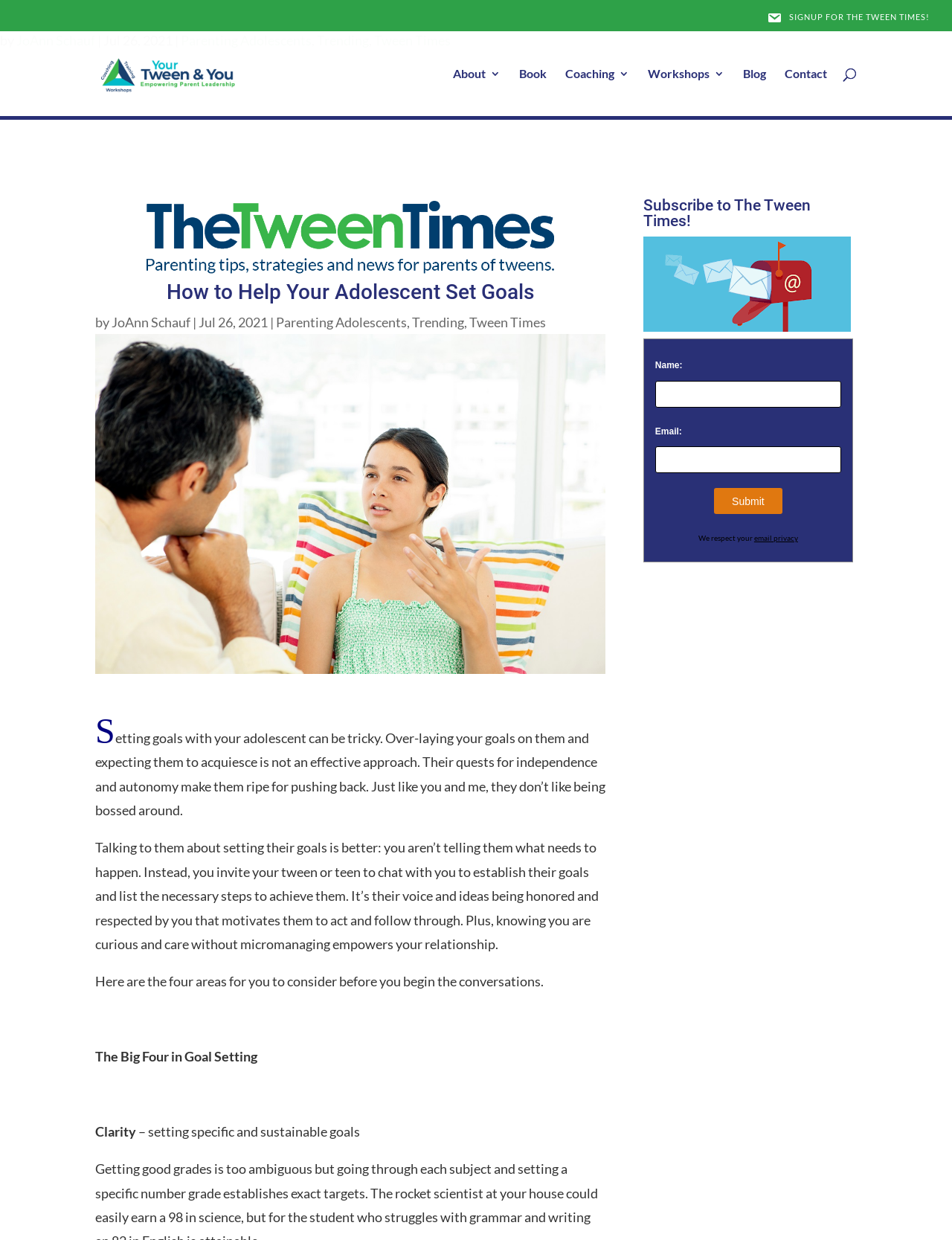Identify the bounding box coordinates of the clickable region necessary to fulfill the following instruction: "Subscribe to The Tween Times!". The bounding box coordinates should be four float numbers between 0 and 1, i.e., [left, top, right, bottom].

[0.75, 0.393, 0.822, 0.415]